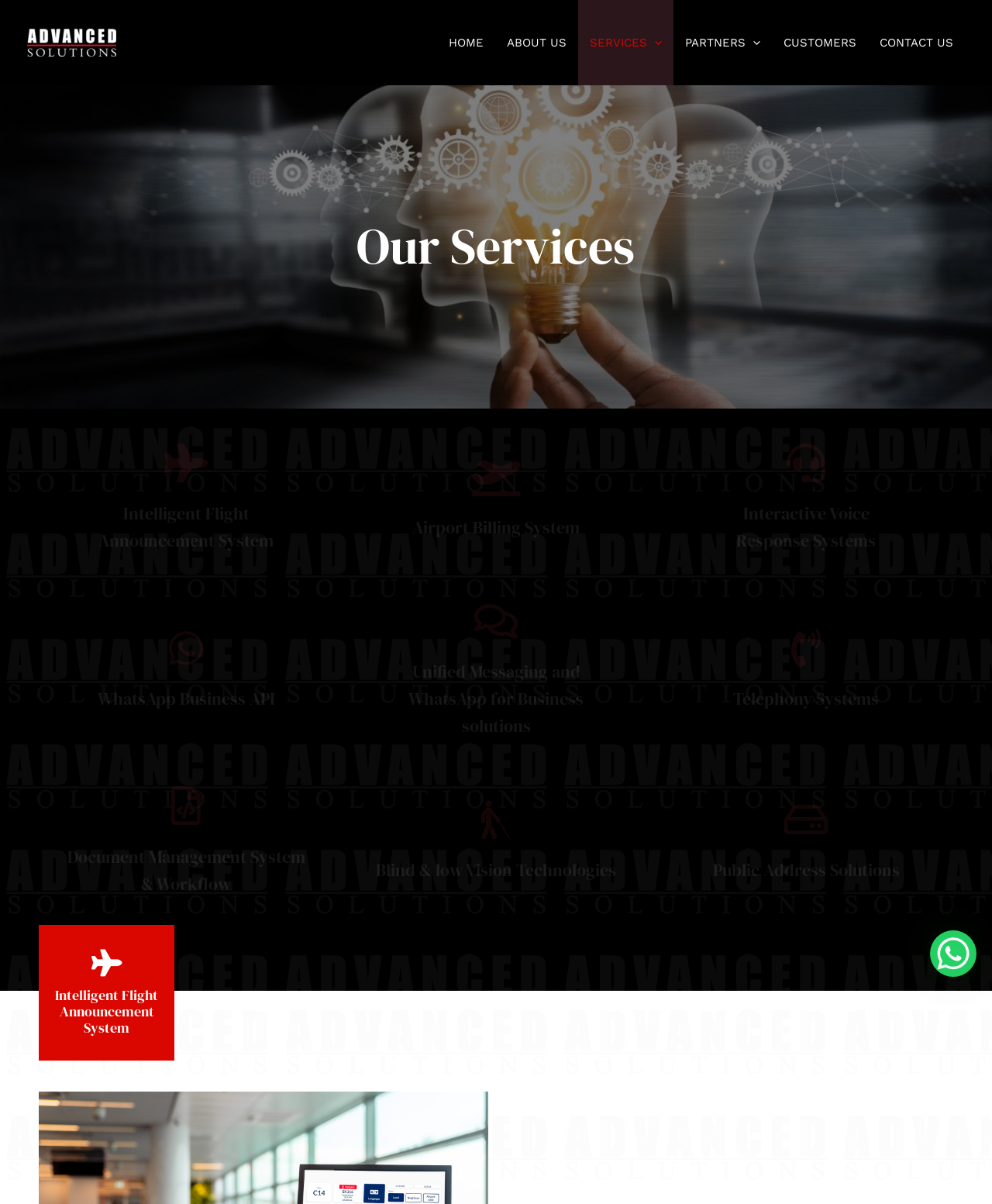Can you provide the bounding box coordinates for the element that should be clicked to implement the instruction: "Click on WhatsApp Chat Button"?

[0.938, 0.773, 0.984, 0.811]